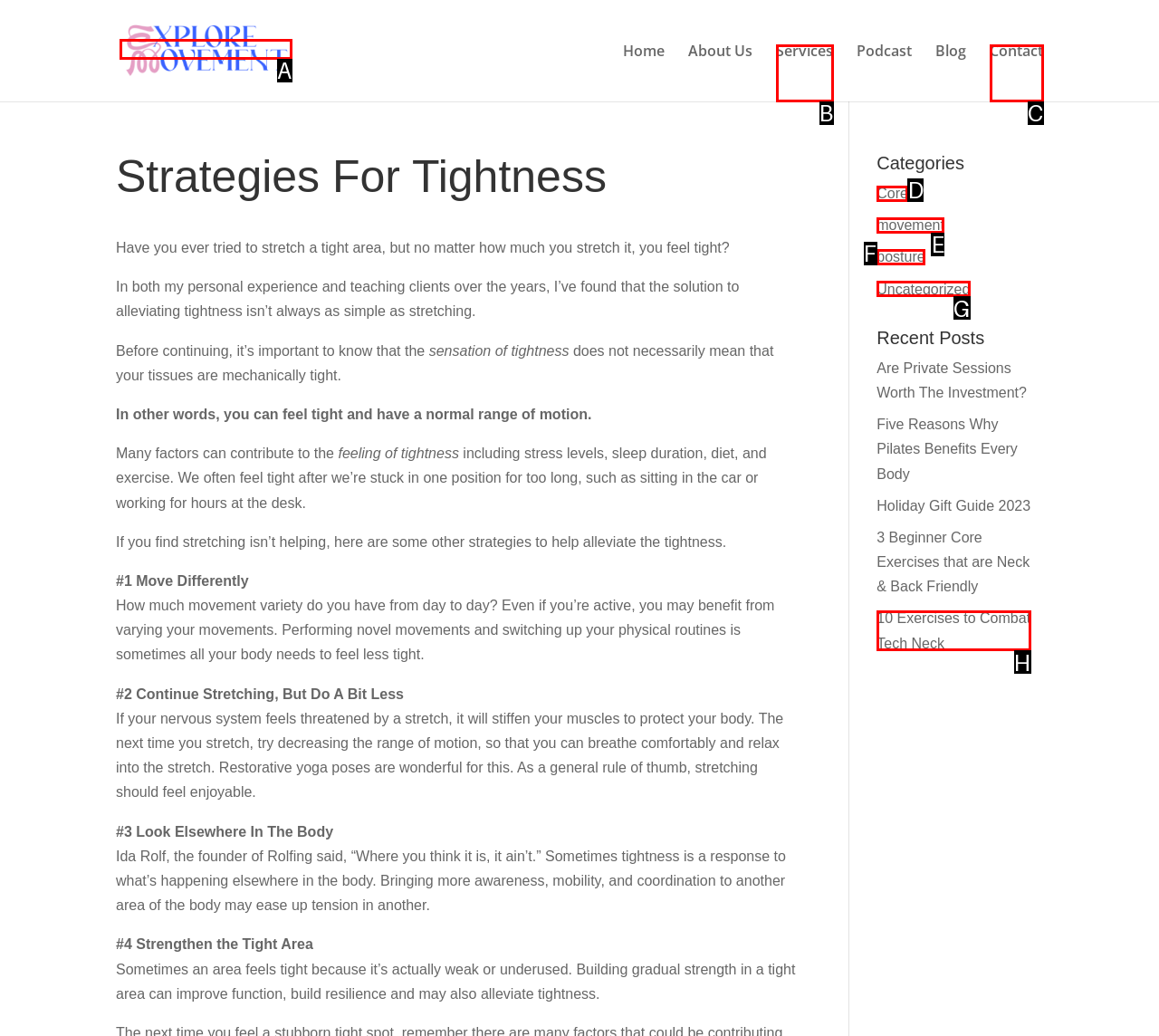Select the option that aligns with the description: Uncategorized
Respond with the letter of the correct choice from the given options.

G